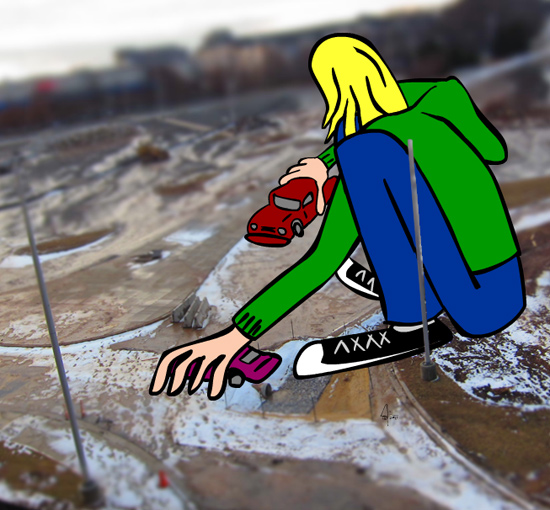Explain what the image portrays in a detailed manner.

The image depicts a whimsical and artistic scene where a large, cartoon-like figure with blonde hair is crouched down over a miniature construction site. The figure, dressed in a vibrant green sweater and blue jeans, is playfully manipulating small toy cars—one red and one purple—as if engaging in a playful activity reminiscent of childhood. The background reveals a slightly blurred landscape, enhancing the impression of depth and scale, suggesting that the construction site is expansive and detailed. The overall tone of the image evokes nostalgia, as it captures the simple joys of childhood play, linking the theme of "dusty" with memories of playing in sand pits, as mentioned in the accompanying text.